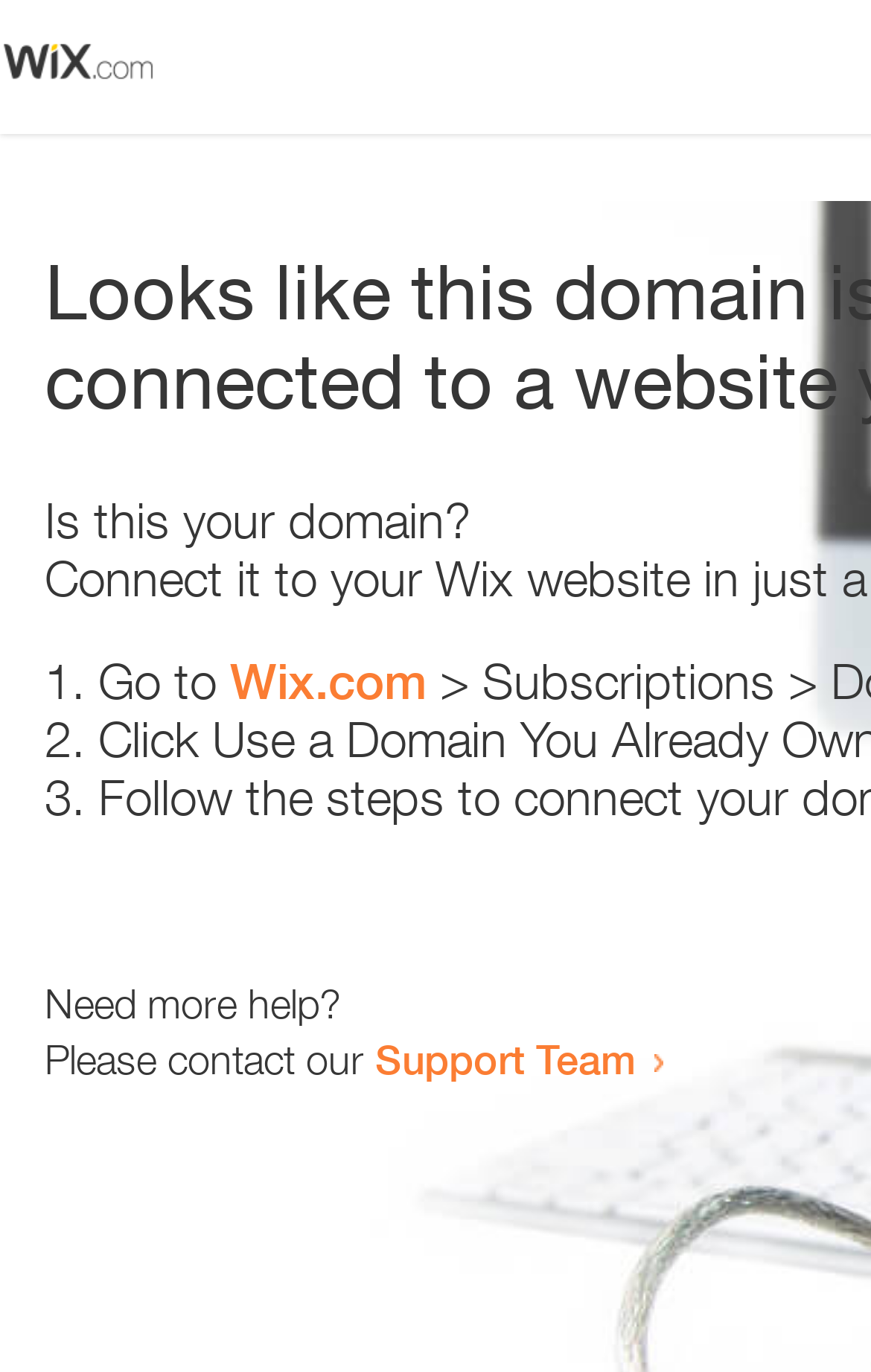Predict the bounding box of the UI element based on the description: "Support Team". The coordinates should be four float numbers between 0 and 1, formatted as [left, top, right, bottom].

[0.431, 0.754, 0.731, 0.789]